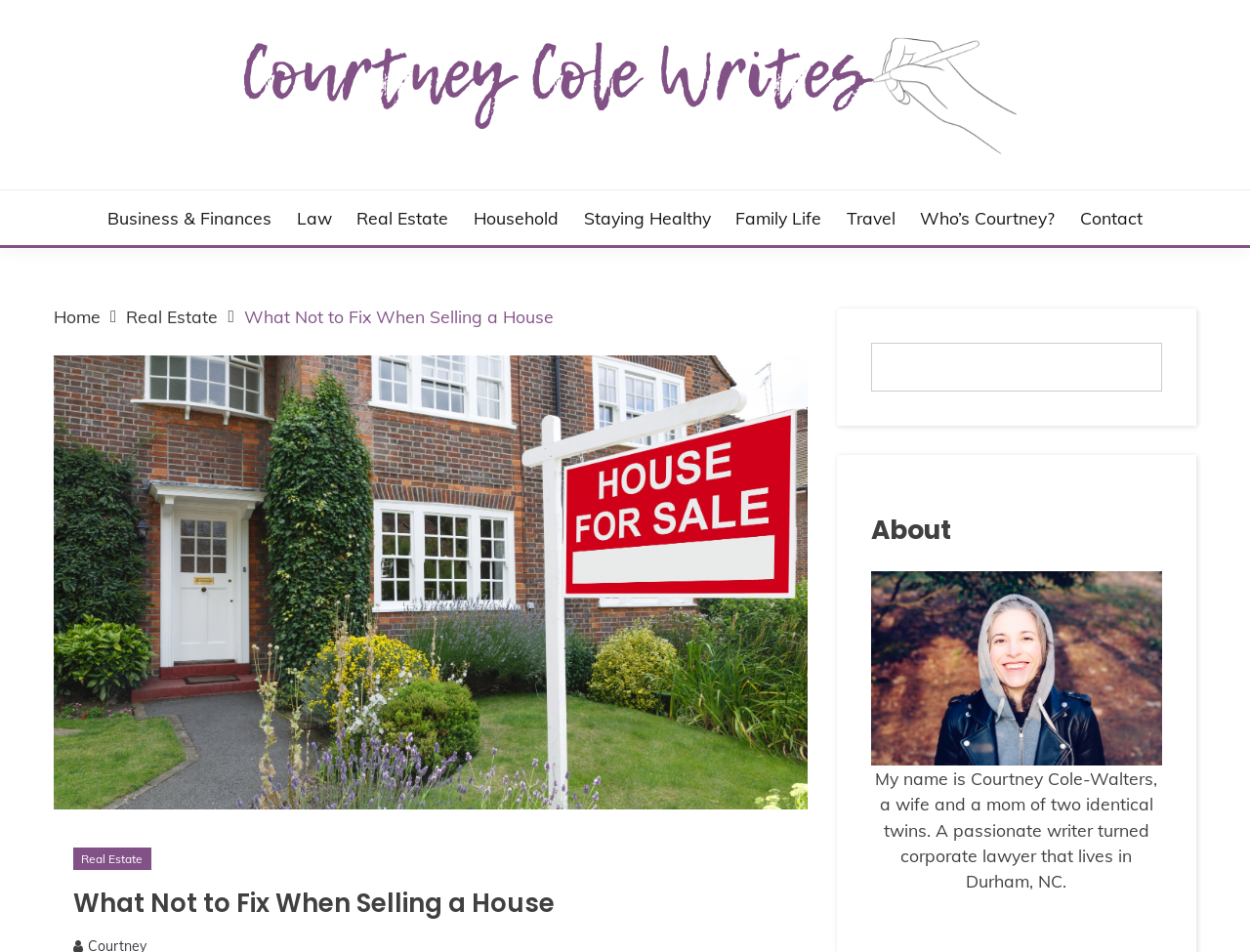What is the category of the current article?
Please respond to the question with a detailed and informative answer.

I determined the category by looking at the breadcrumbs navigation, which shows the current article is under the 'Real Estate' category.